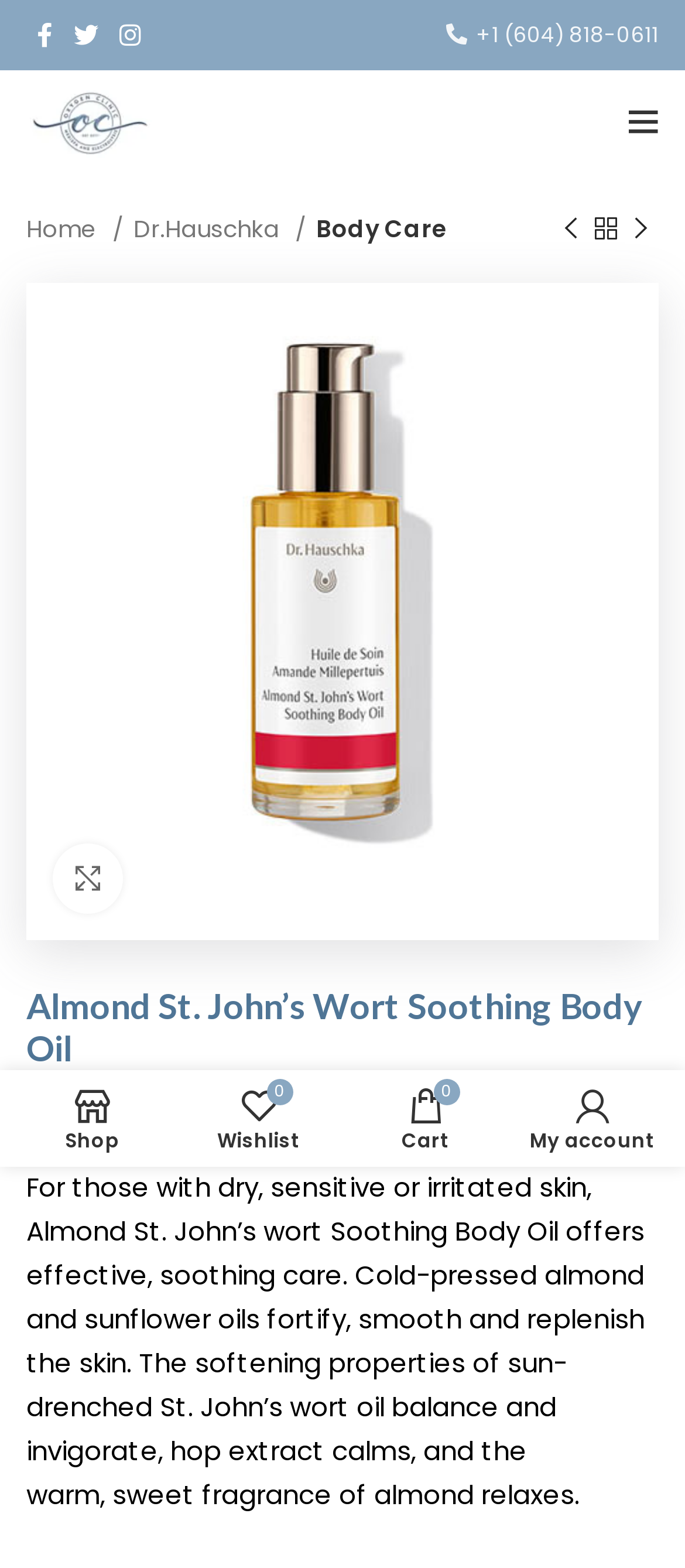Provide a one-word or short-phrase answer to the question:
What is the name of the product?

Almond St. John’s Wort Soothing Body Oil